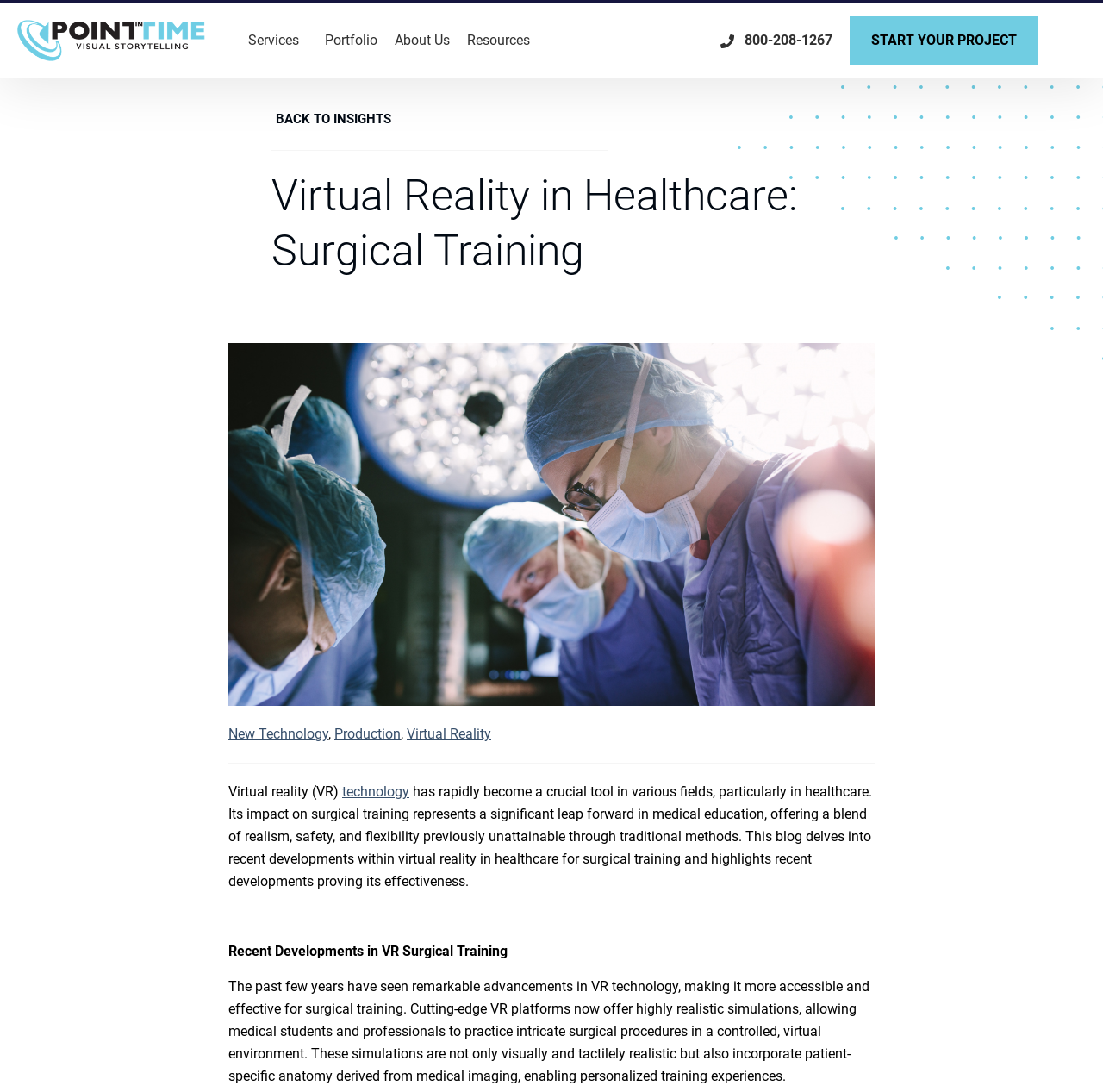Please specify the bounding box coordinates of the clickable region to carry out the following instruction: "Read more about 'Recent Developments in VR Surgical Training'". The coordinates should be four float numbers between 0 and 1, in the format [left, top, right, bottom].

[0.207, 0.864, 0.46, 0.879]